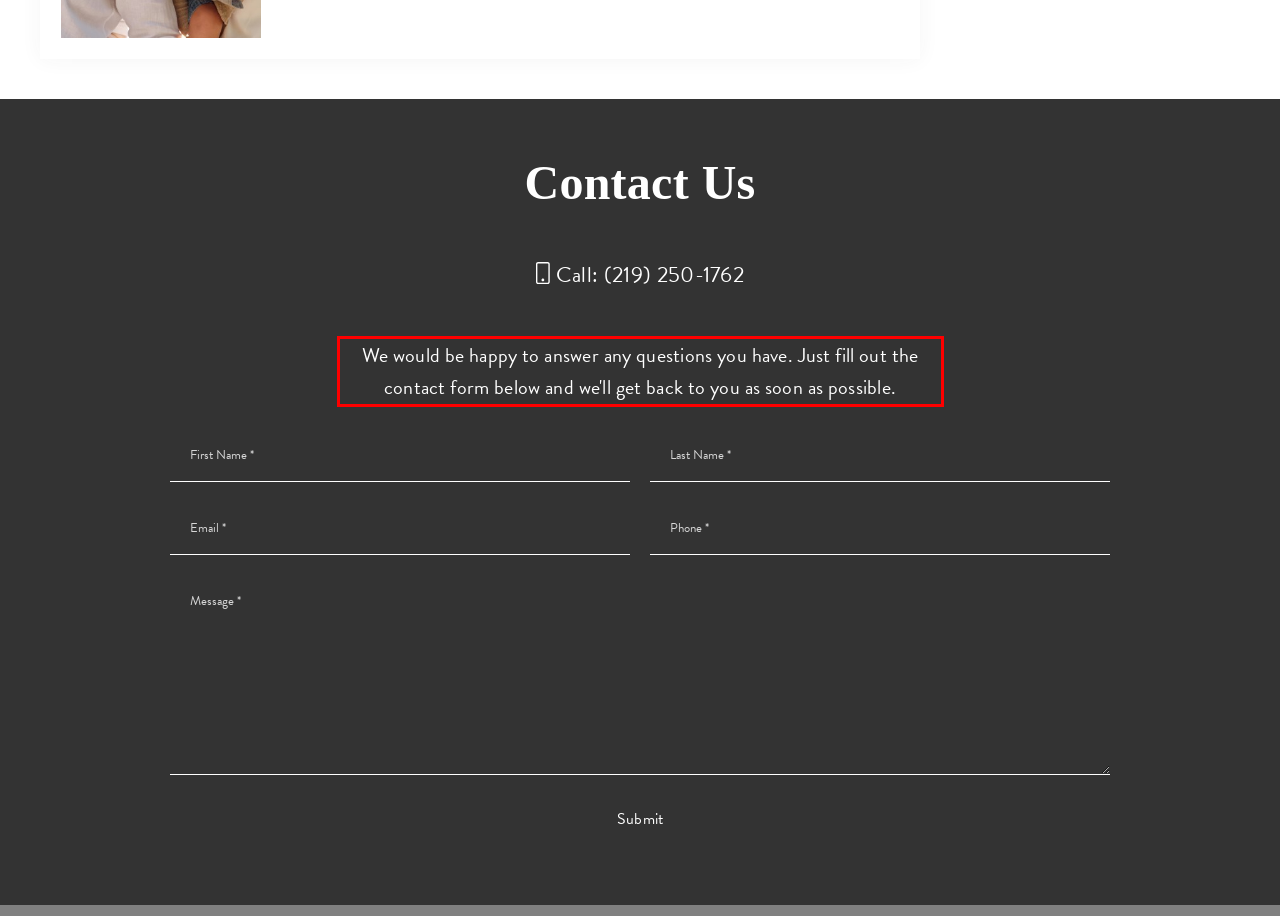Please examine the webpage screenshot and extract the text within the red bounding box using OCR.

We would be happy to answer any questions you have. Just fill out the contact form below and we'll get back to you as soon as possible.